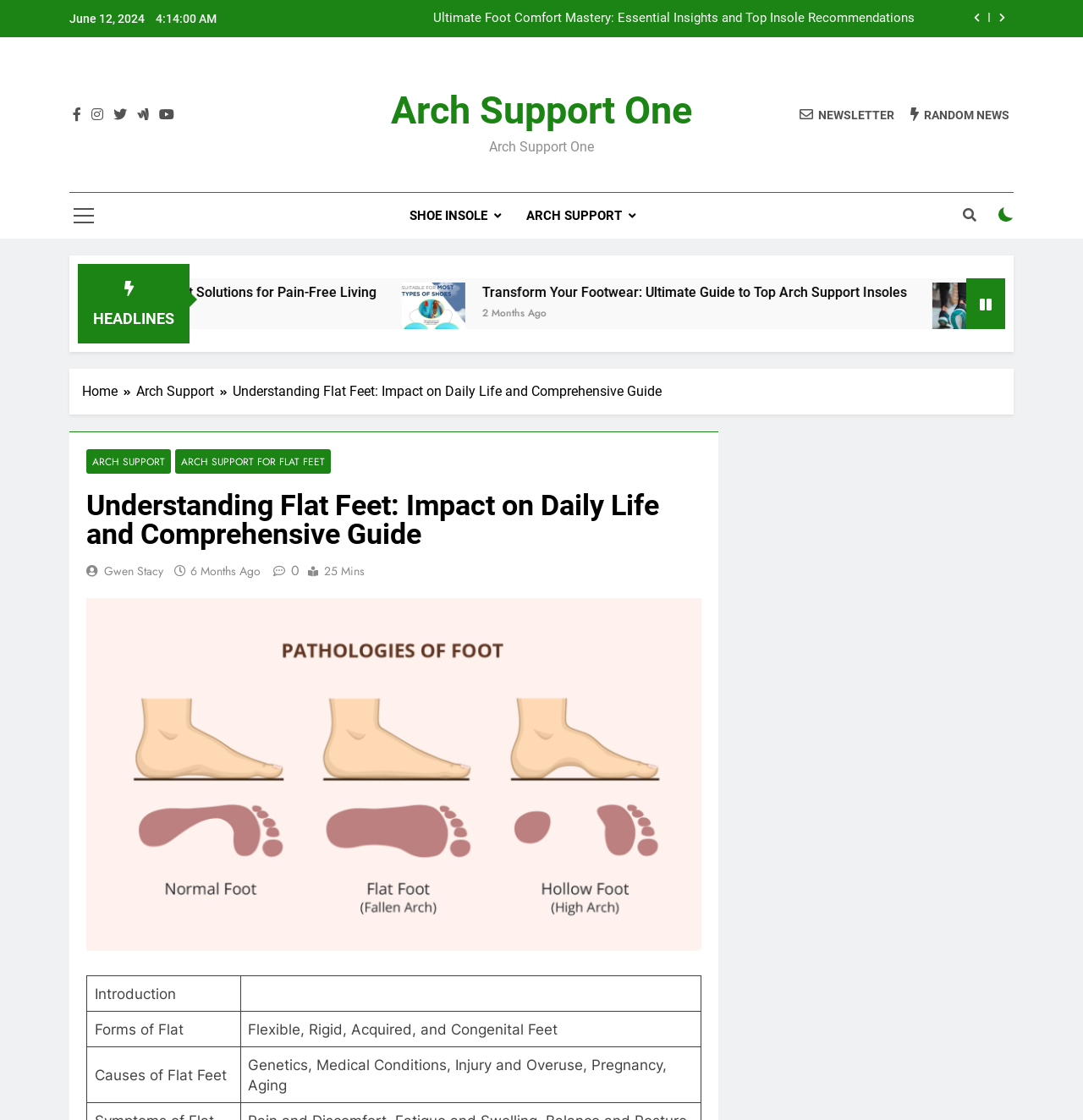Find the bounding box coordinates for the UI element that matches this description: "Arch Support One".

[0.361, 0.079, 0.639, 0.119]